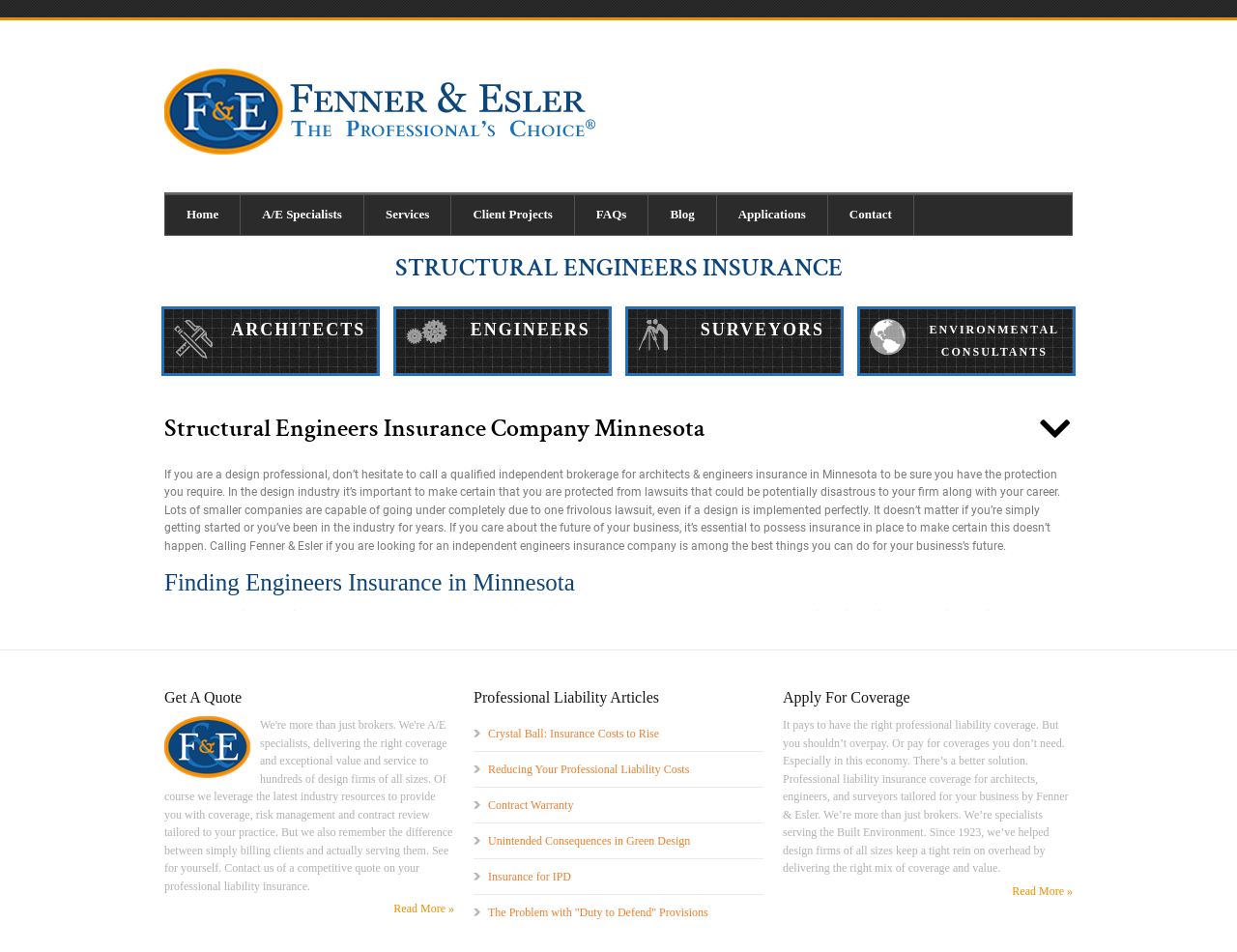What type of insurance company is Fenner & Esler?
Look at the image and answer the question using a single word or phrase.

Independent structural engineer insurance company